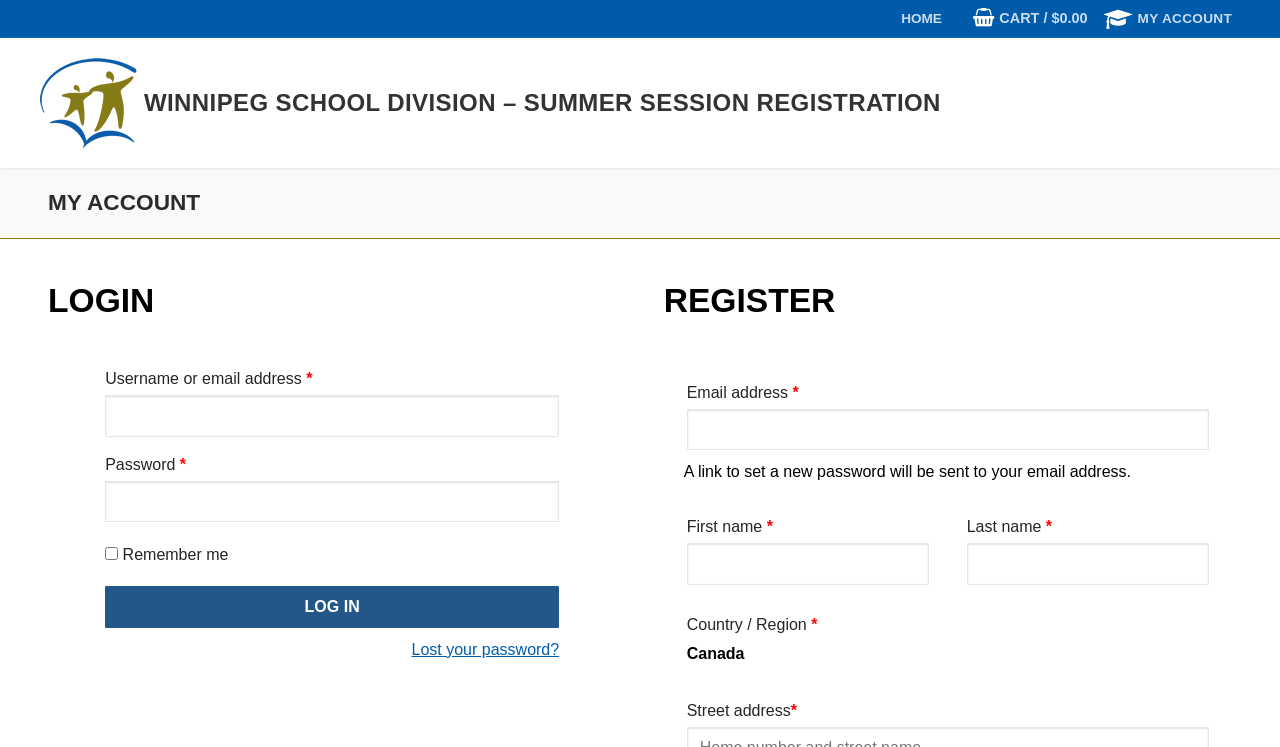Show the bounding box coordinates of the element that should be clicked to complete the task: "Click the CART link".

[0.759, 0.009, 0.85, 0.041]